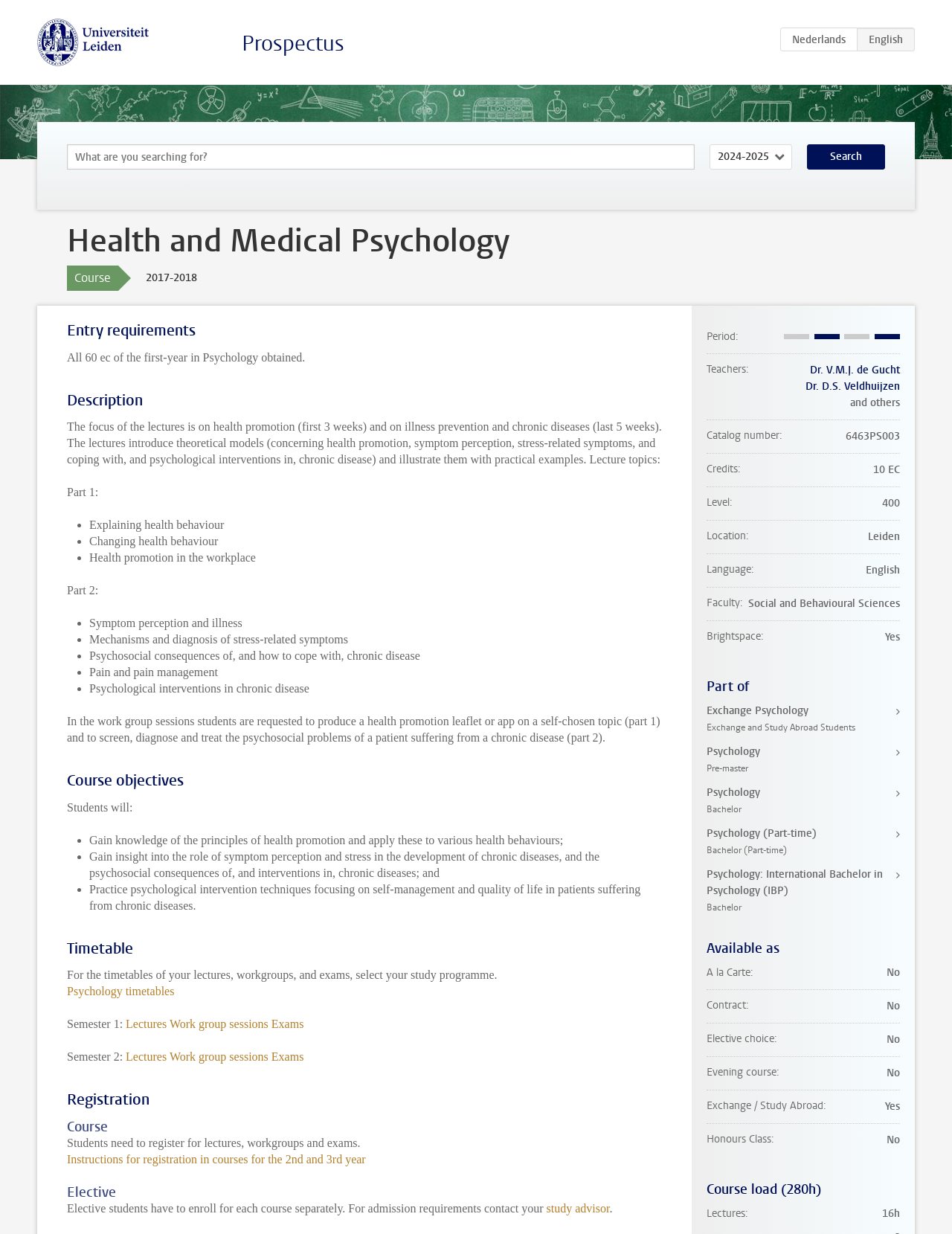Please give a one-word or short phrase response to the following question: 
What is the name of the course?

Health and Medical Psychology